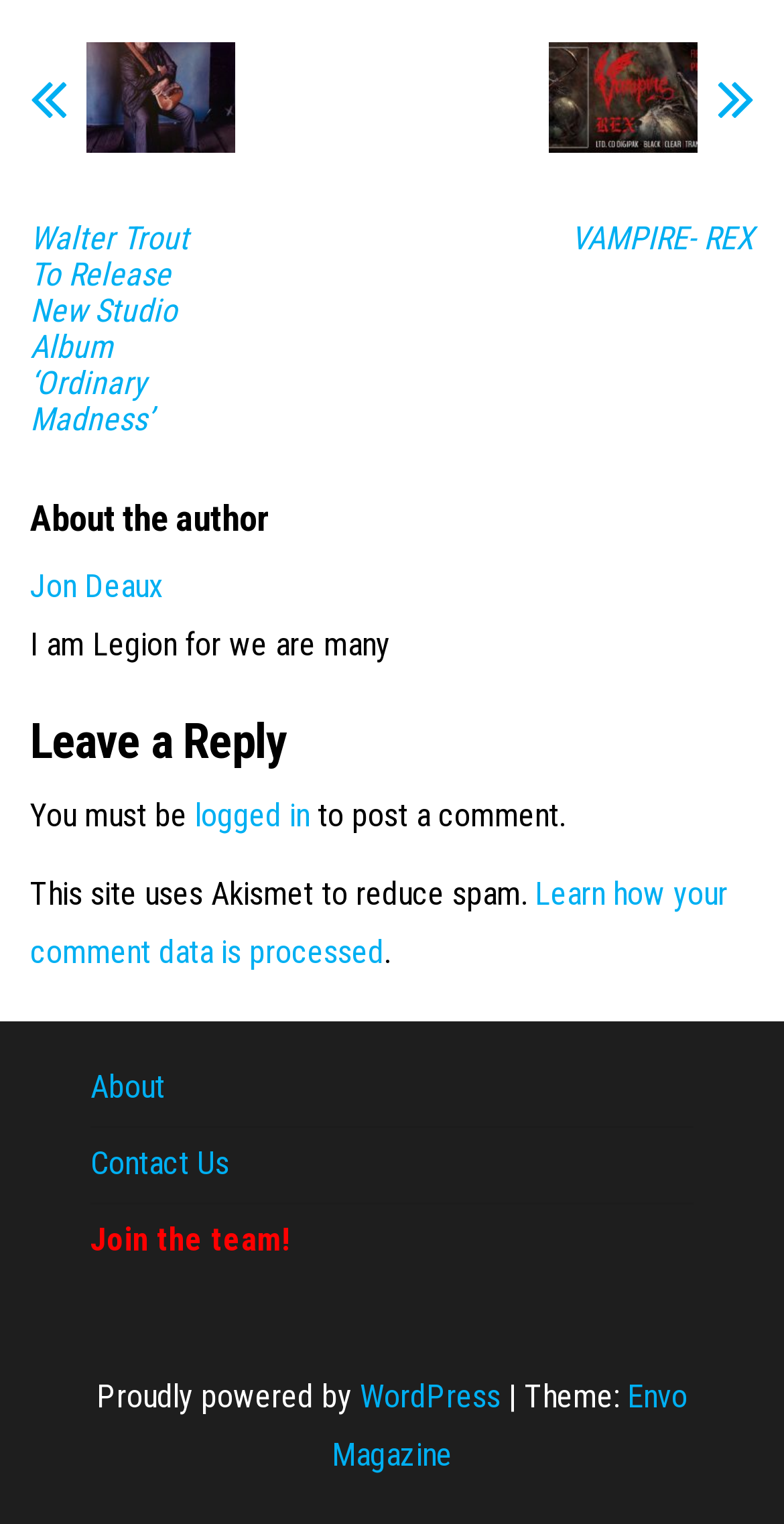Find the bounding box coordinates of the element to click in order to complete the given instruction: "Click on Walter Trout's new album release."

[0.038, 0.146, 0.3, 0.288]